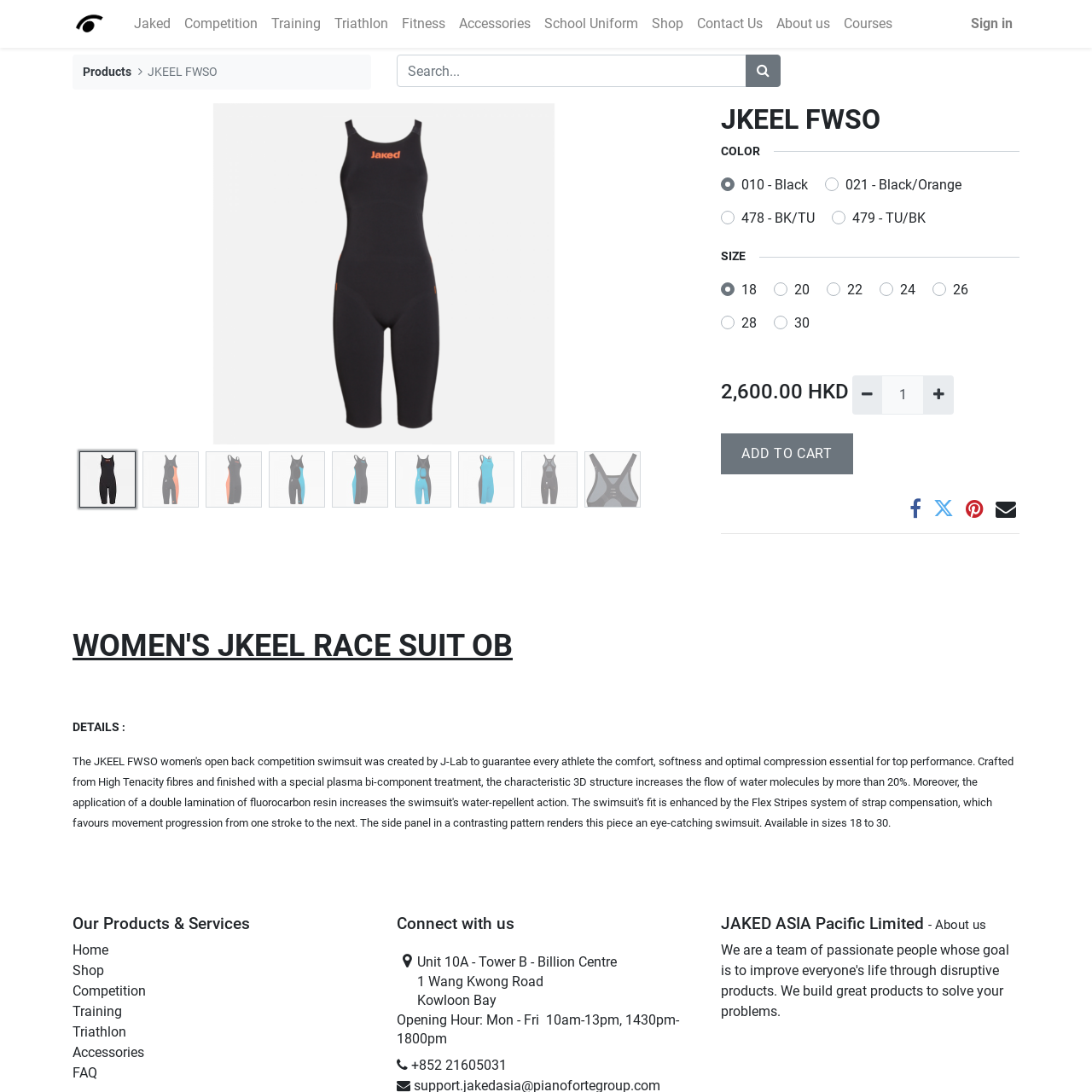Determine the bounding box coordinates of the region I should click to achieve the following instruction: "Search for products". Ensure the bounding box coordinates are four float numbers between 0 and 1, i.e., [left, top, right, bottom].

[0.363, 0.05, 0.715, 0.08]